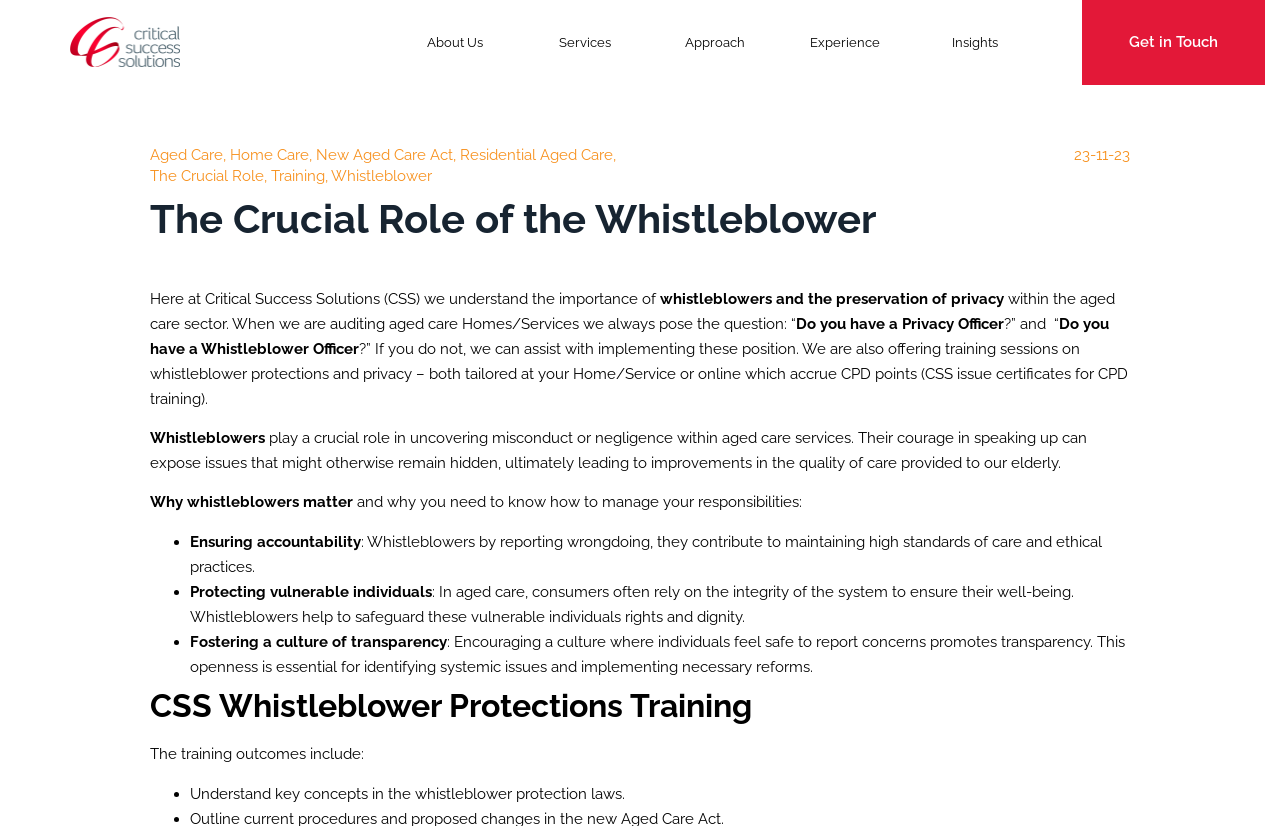Provide the bounding box coordinates of the HTML element described by the text: "Residential Aged Care".

[0.359, 0.177, 0.479, 0.197]